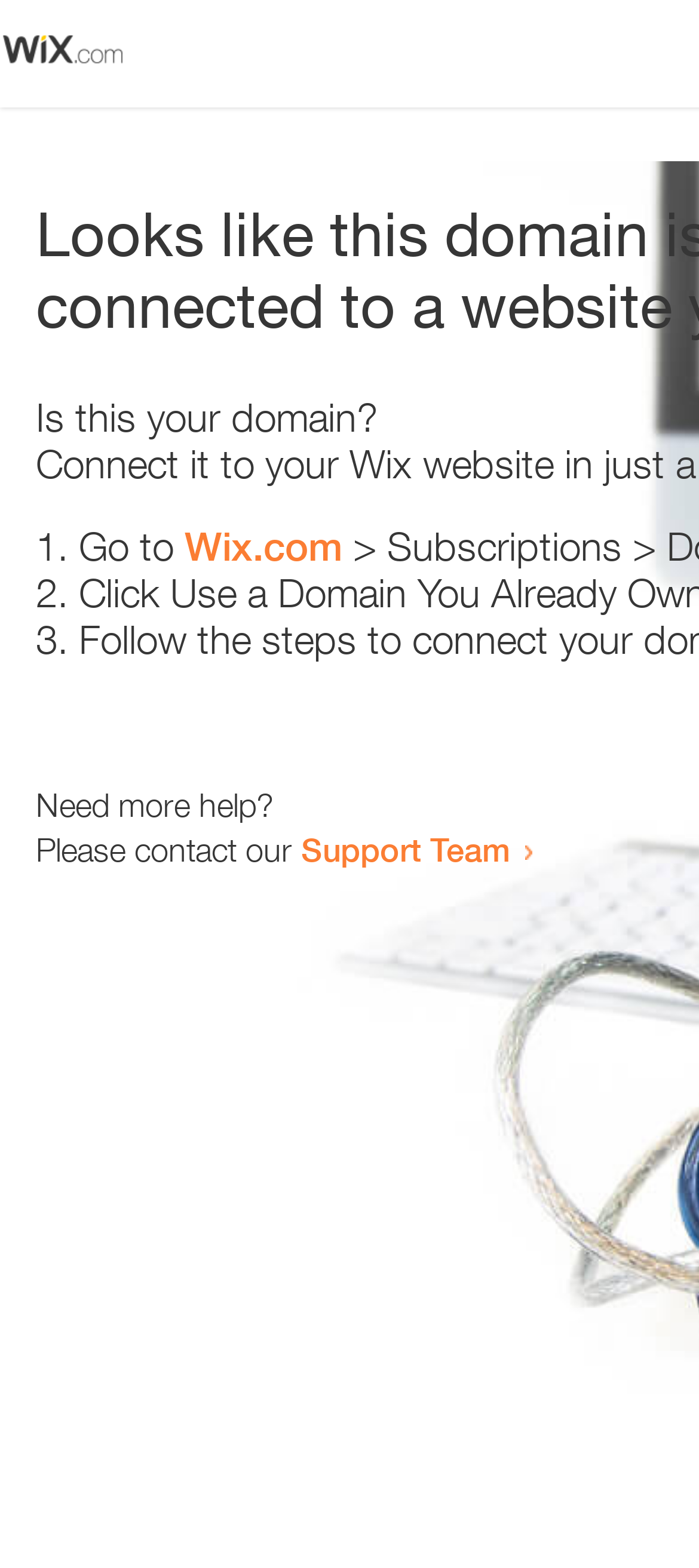Is there an image on the webpage?
Based on the image content, provide your answer in one word or a short phrase.

Yes